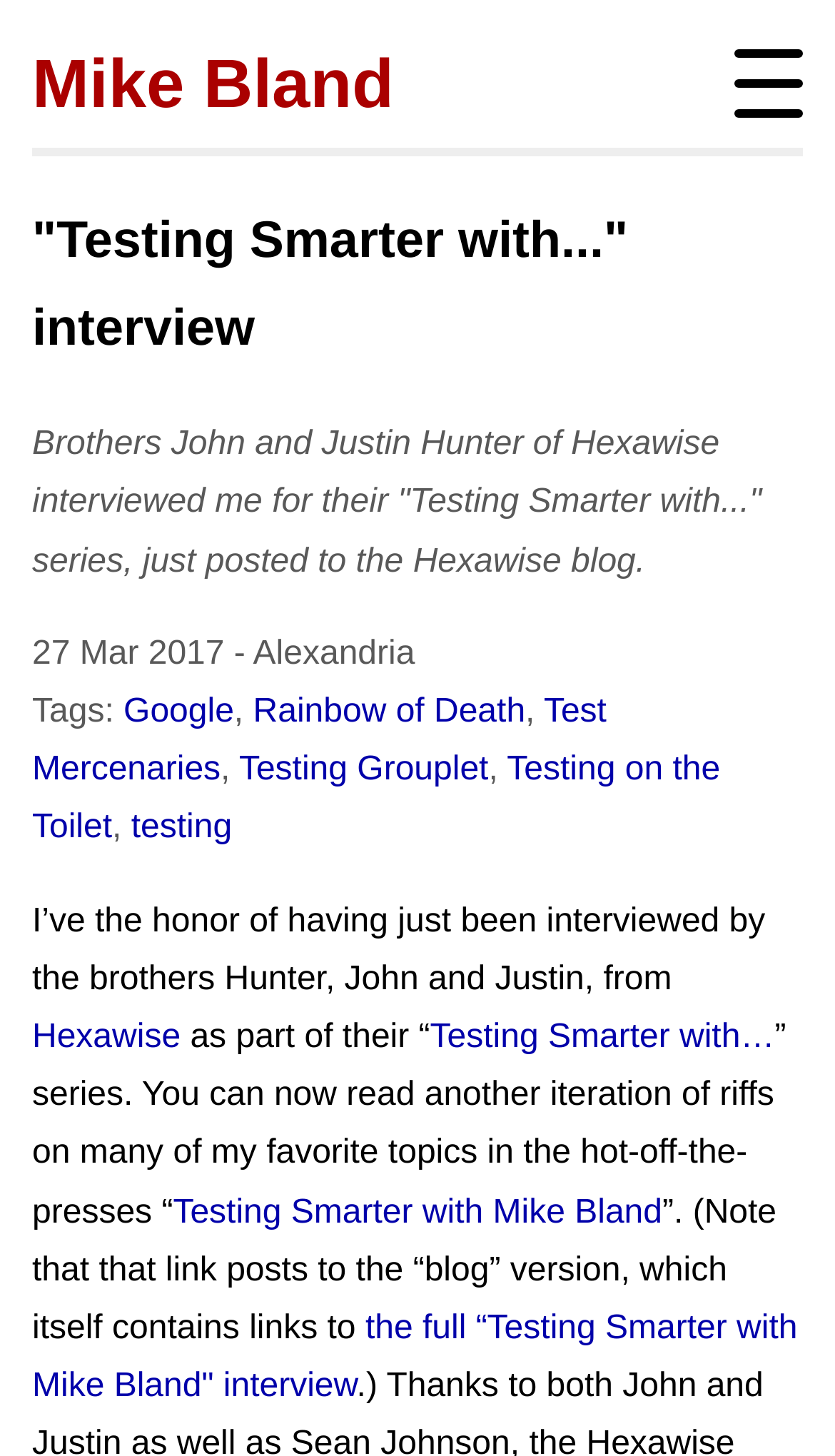Provide the bounding box coordinates of the UI element that matches the description: "Audemars Piguet".

None